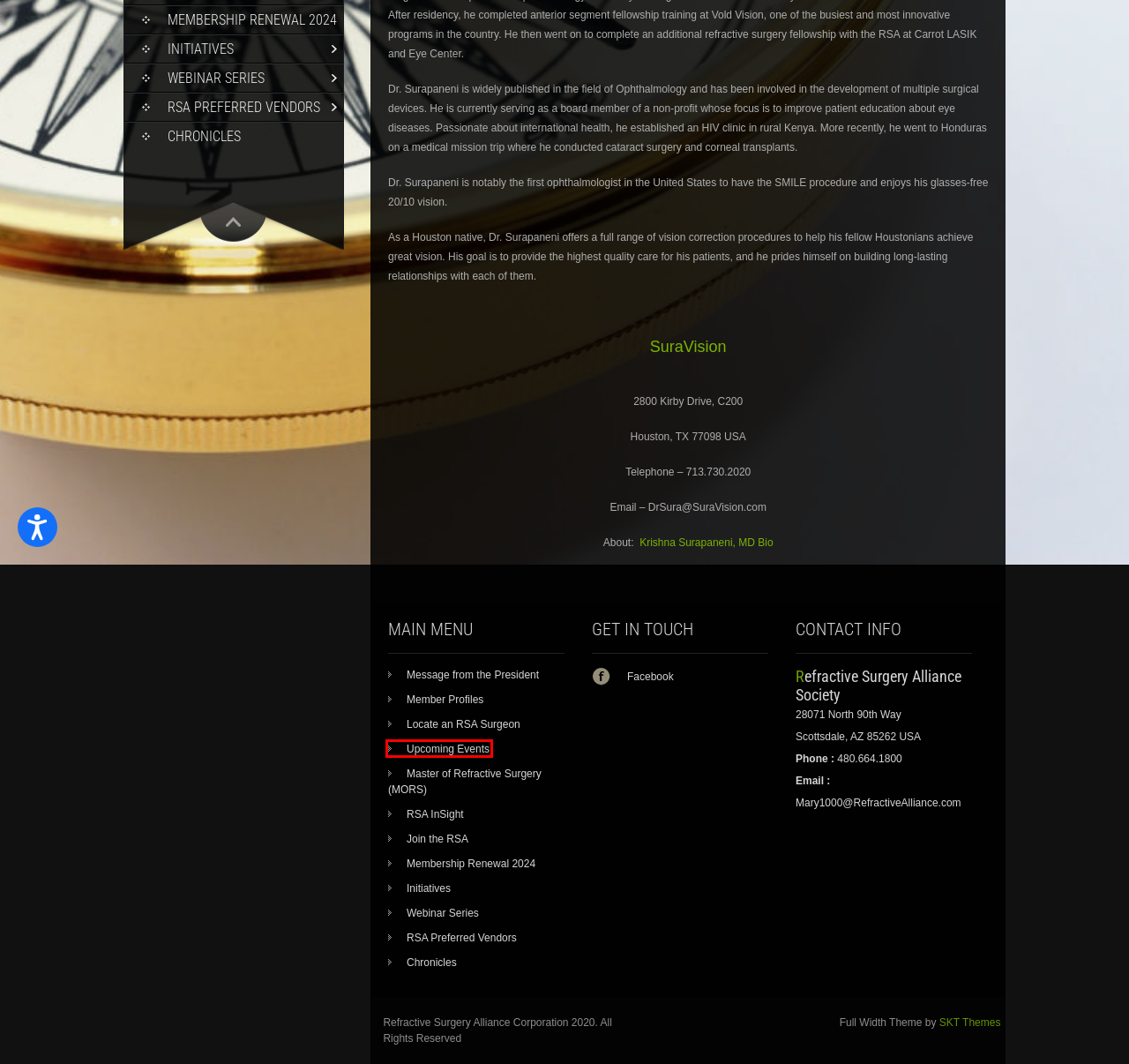Look at the screenshot of a webpage where a red bounding box surrounds a UI element. Your task is to select the best-matching webpage description for the new webpage after you click the element within the bounding box. The available options are:
A. RSA Webinars – Refractive Surgery Alliance Society
B. RSA MEMBERSHIP RENEWAL – Refractive Surgery Alliance Society
C. RSA Preferred Vendors – Refractive Surgery Alliance Society
D. RSA Initiatives – Refractive Surgery Alliance Society
E. Chronicles – Refractive Surgery Alliance Society
F. Upcoming Events – Refractive Surgery Alliance Society
G. Houston’s Premier Laser Eye Surgery & Eye Correction Center - SuraVision
H. Krishna Surapaneni, MD - Houston Ophthalmologist – SuraVision

F